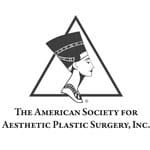Explain the details of the image you are viewing.

The image showcases the logo of The American Society for Aesthetic Plastic Surgery, Inc., prominently featuring a stylized profile of a woman adorned with Egyptian-inspired headdress details. The logo is framed within a distinct triangular design, emphasizing the organization's focus on aesthetic plastic surgery. This society is recognized for its commitment to advancing the field of aesthetic surgery through education, research, and the publication of up-to-date information. Their mission is to enhance the knowledge and skills of plastic surgeons while promoting the highest standards of patient care and safety.